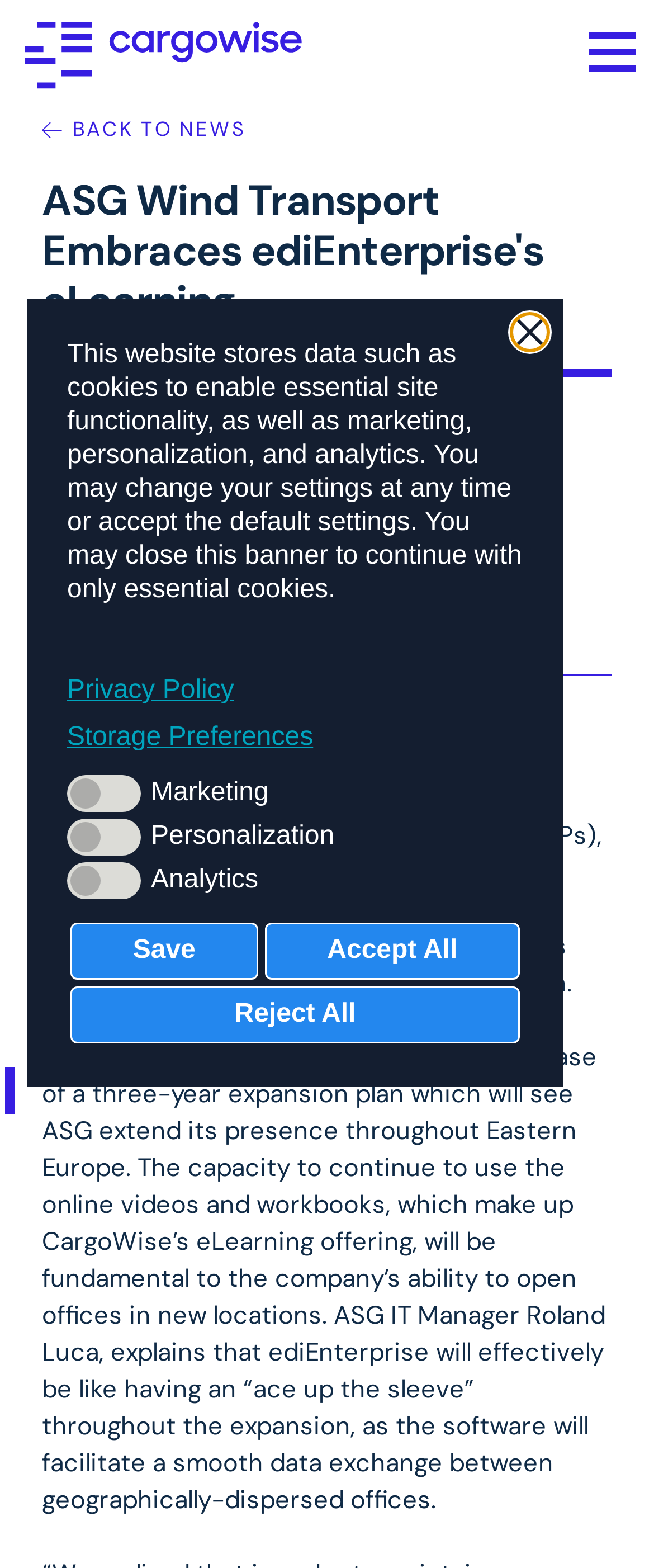For the element described, predict the bounding box coordinates as (top-left x, top-left y, bottom-right x, bottom-right y). All values should be between 0 and 1. Element description: Close this dialog

[0.779, 0.199, 0.841, 0.225]